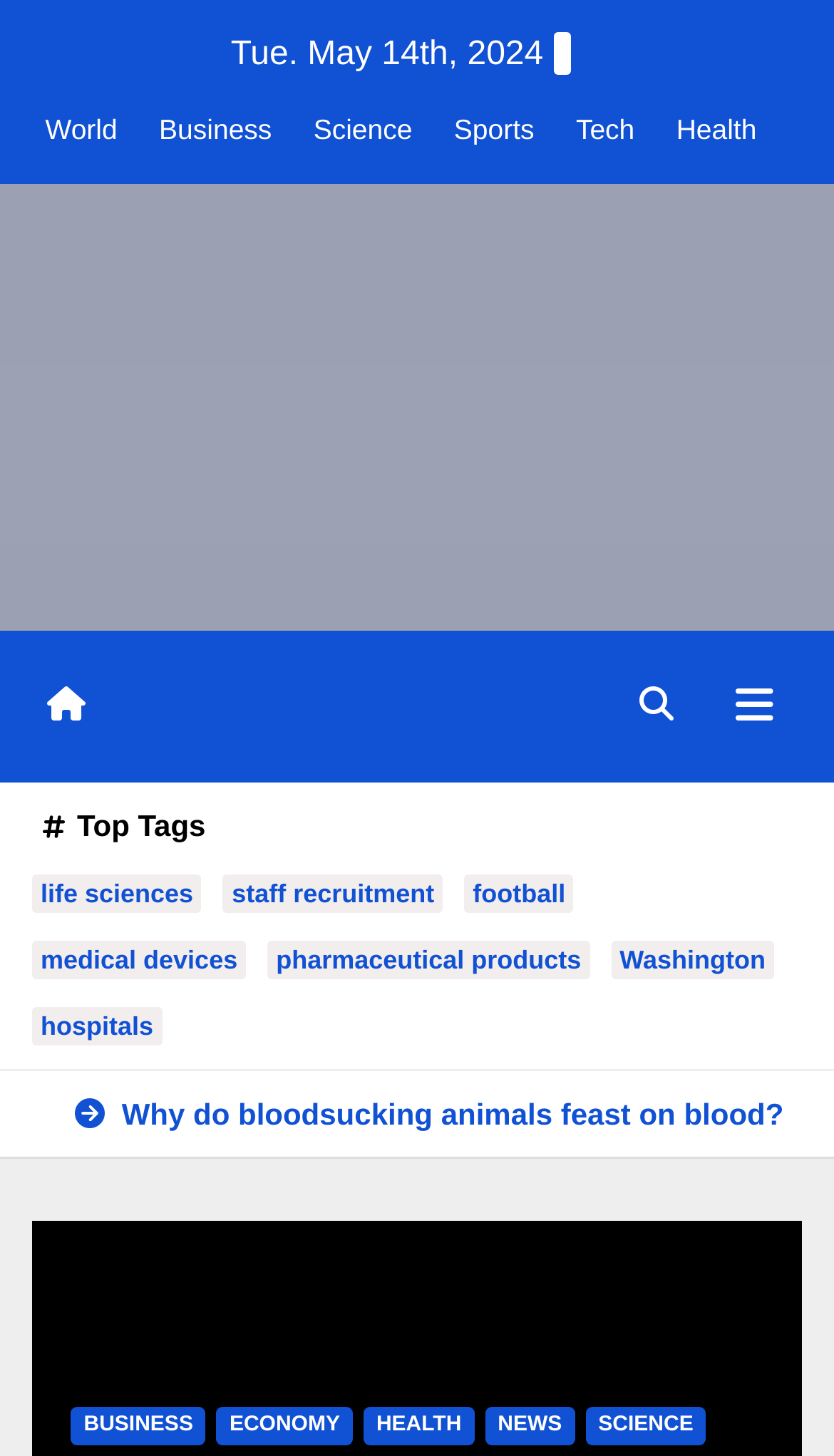What is the first tag listed under 'Top Tags'?
Please utilize the information in the image to give a detailed response to the question.

The 'Top Tags' section is located below the navigation bar, and the first tag listed is 'life sciences'.